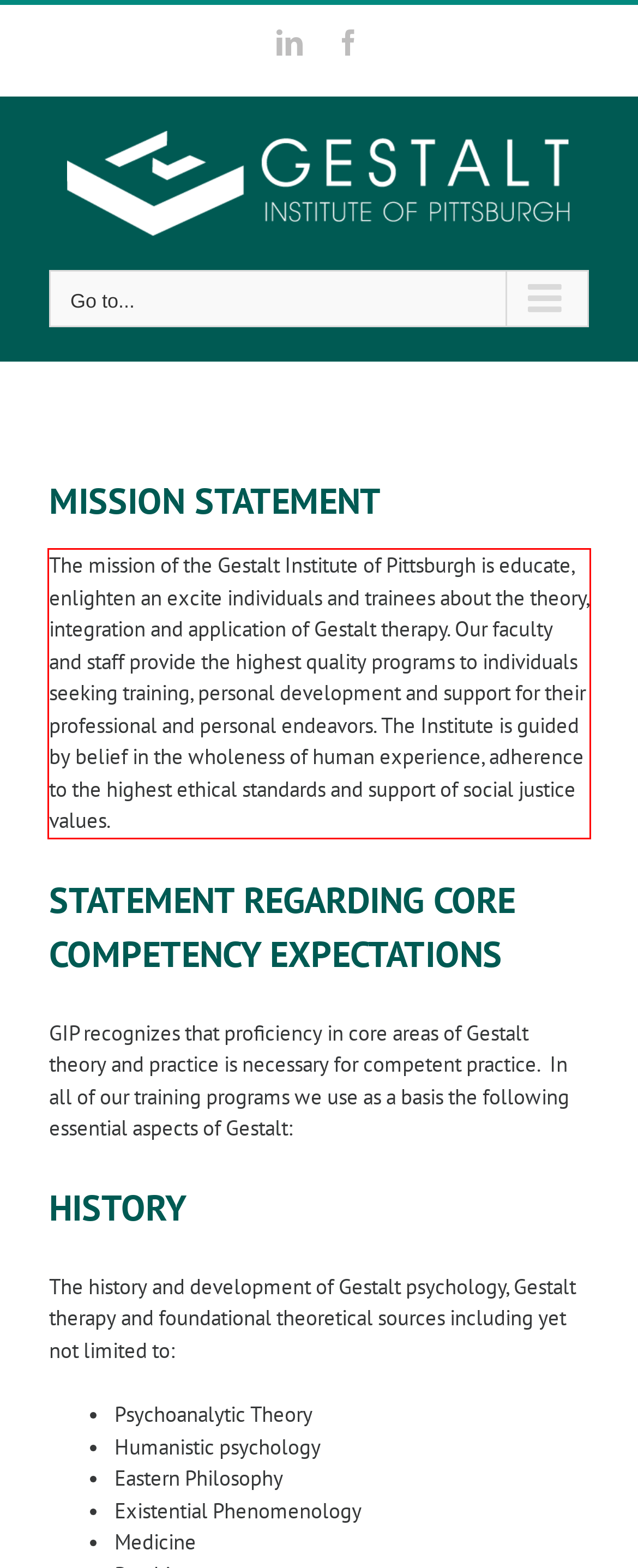Review the webpage screenshot provided, and perform OCR to extract the text from the red bounding box.

The mission of the Gestalt Institute of Pittsburgh is educate, enlighten an excite individuals and trainees about the theory, integration and application of Gestalt therapy. Our faculty and staff provide the highest quality programs to individuals seeking training, personal development and support for their professional and personal endeavors. The Institute is guided by belief in the wholeness of human experience, adherence to the highest ethical standards and support of social justice values.